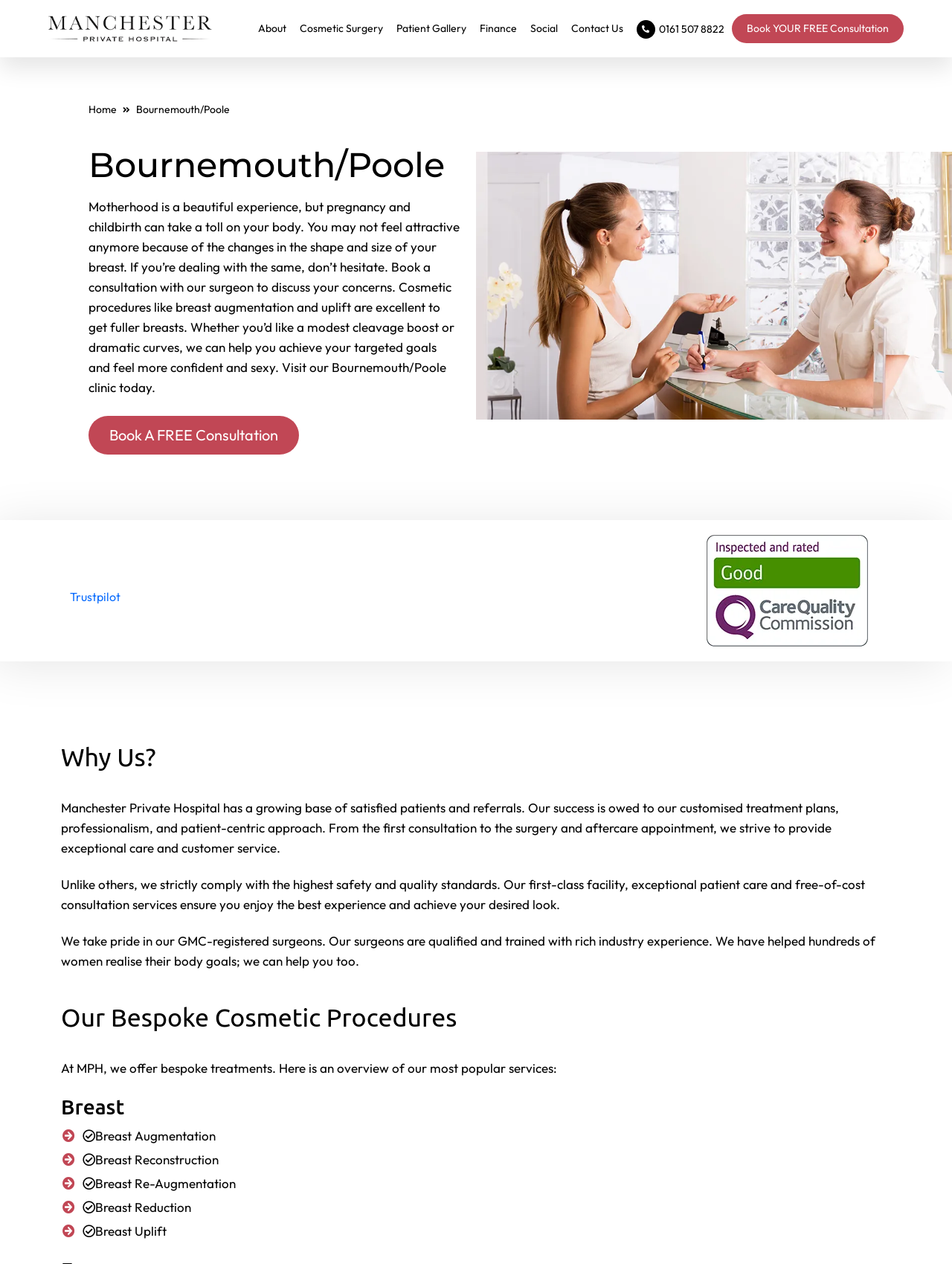Using the element description parent_node: 0161 507 8822 title="Logo", predict the bounding box coordinates for the UI element. Provide the coordinates in (top-left x, top-left y, bottom-right x, bottom-right y) format with values ranging from 0 to 1.

[0.051, 0.009, 0.223, 0.036]